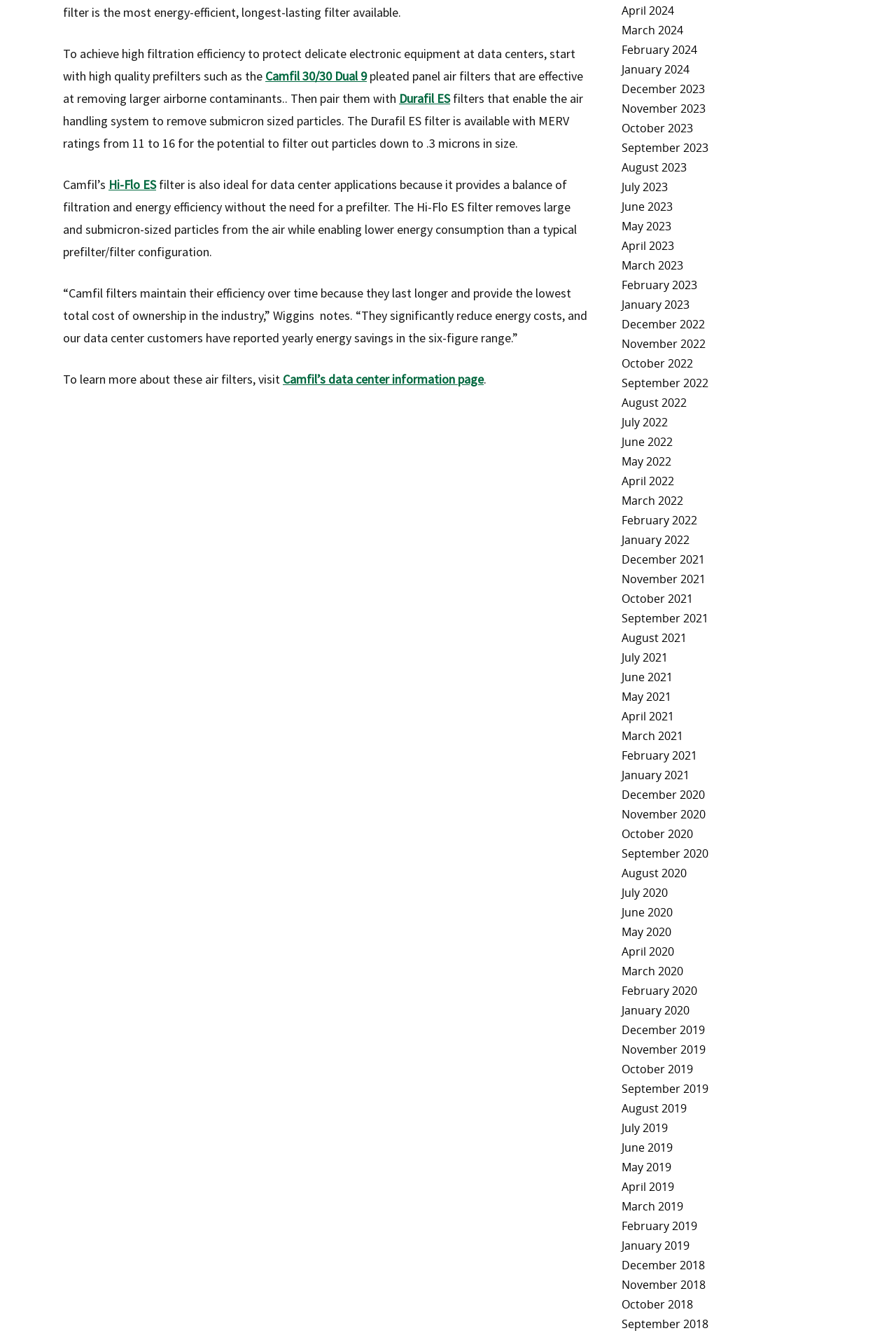Identify and provide the bounding box coordinates of the UI element described: "Camfil’s data center information page". The coordinates should be formatted as [left, top, right, bottom], with each number being a float between 0 and 1.

[0.316, 0.278, 0.54, 0.29]